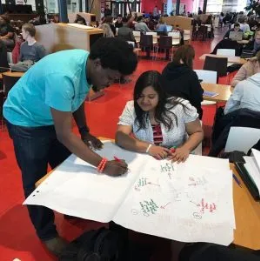Answer the question in one word or a short phrase:
What is the color of the flooring?

Red